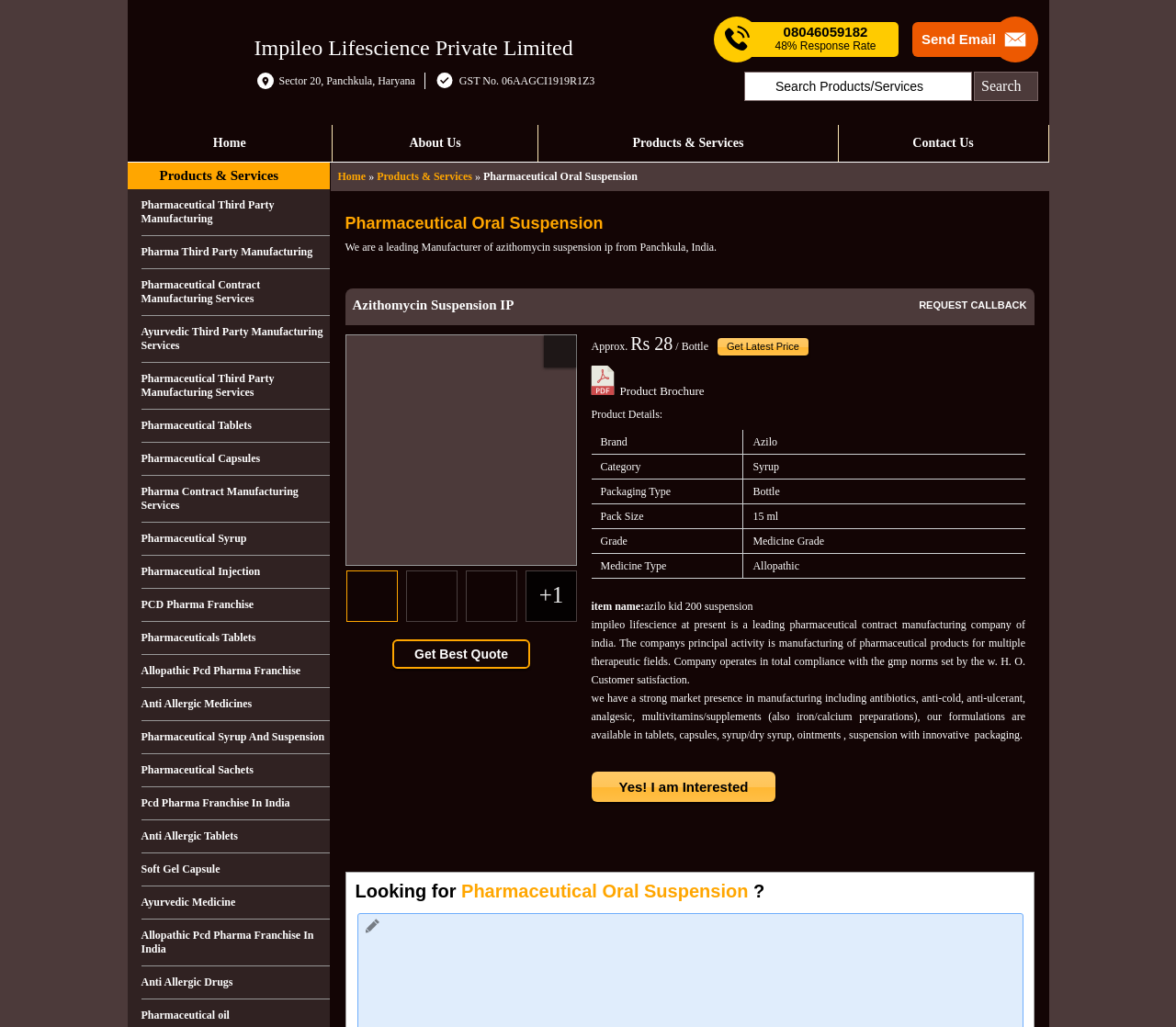Please find the bounding box for the UI component described as follows: "Allopathic Pcd Pharma Franchise".

[0.12, 0.638, 0.28, 0.67]